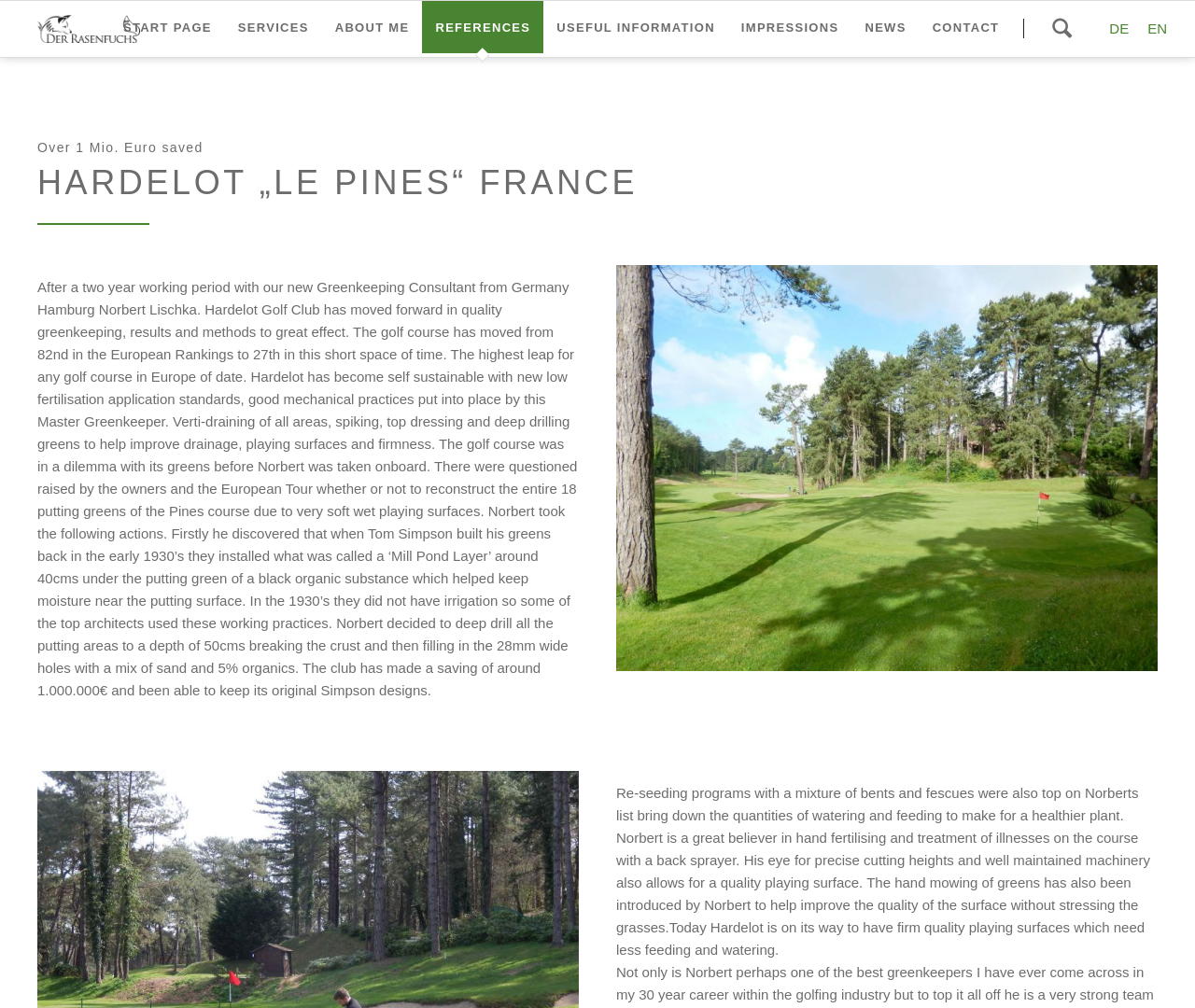Kindly determine the bounding box coordinates for the area that needs to be clicked to execute this instruction: "Search for something".

[0.857, 0.001, 0.921, 0.055]